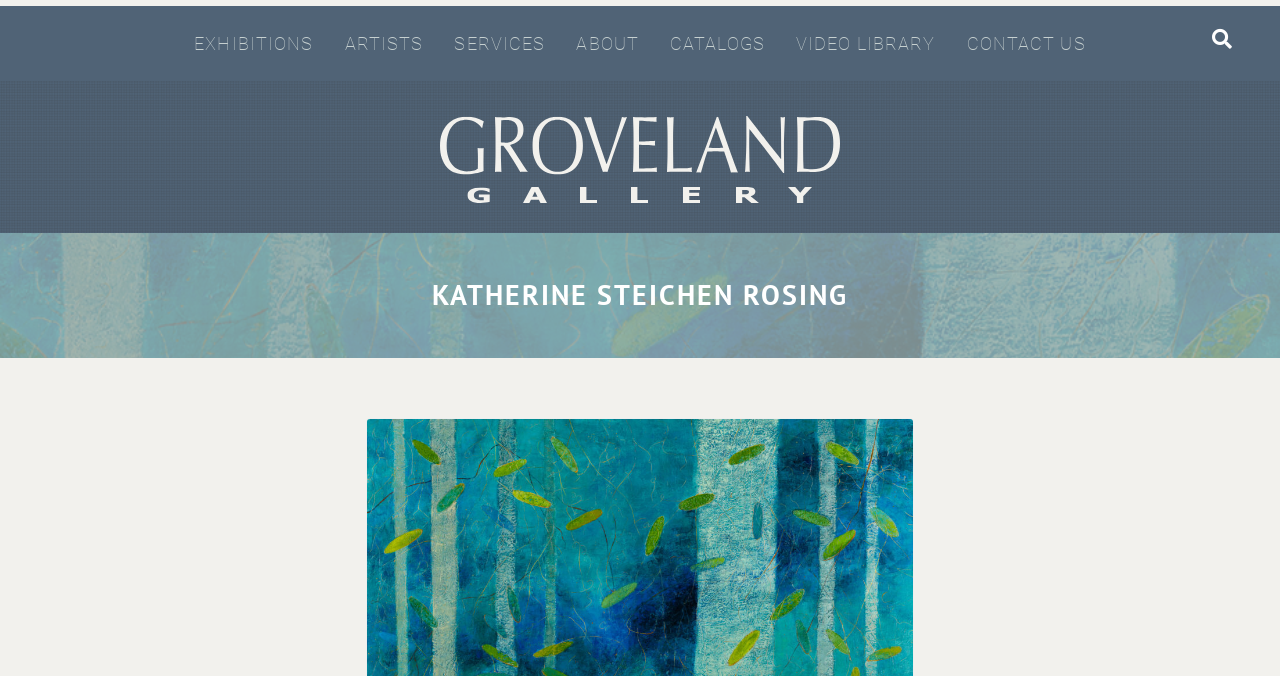Specify the bounding box coordinates of the region I need to click to perform the following instruction: "Contact the gallery". The coordinates must be four float numbers in the range of 0 to 1, i.e., [left, top, right, bottom].

[0.743, 0.024, 0.86, 0.105]